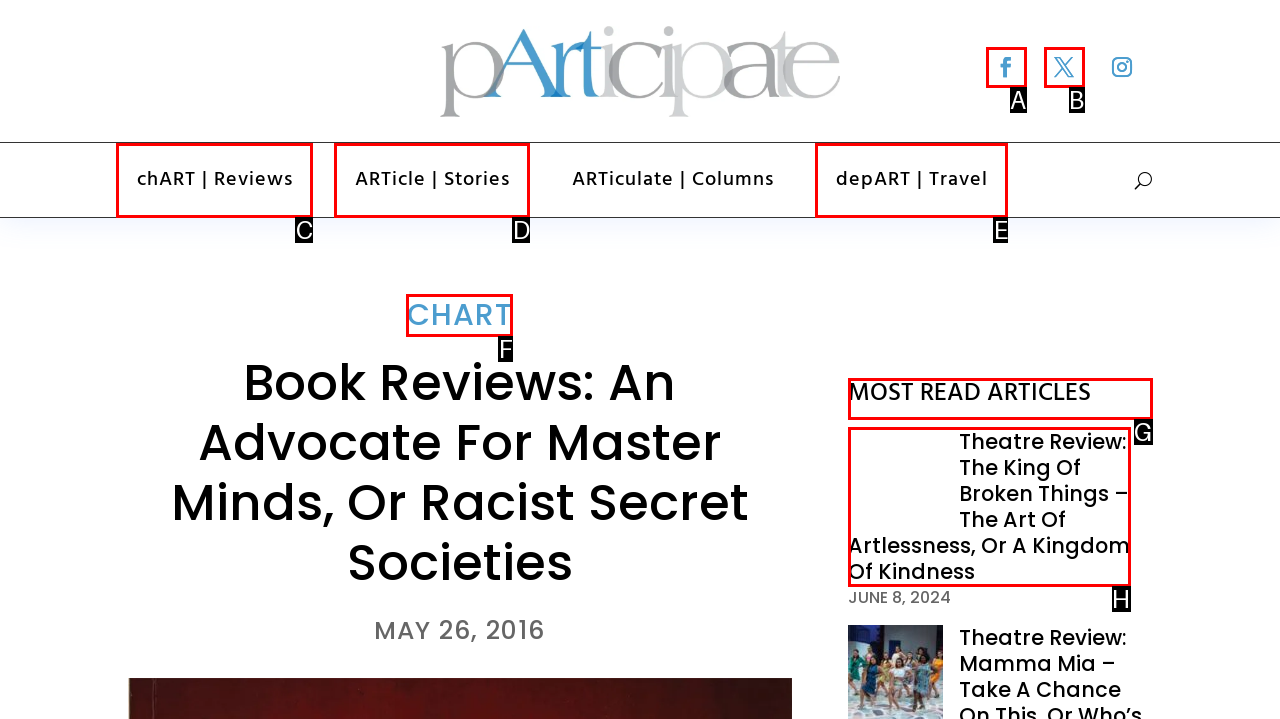Indicate the HTML element to be clicked to accomplish this task: view most read articles Respond using the letter of the correct option.

G